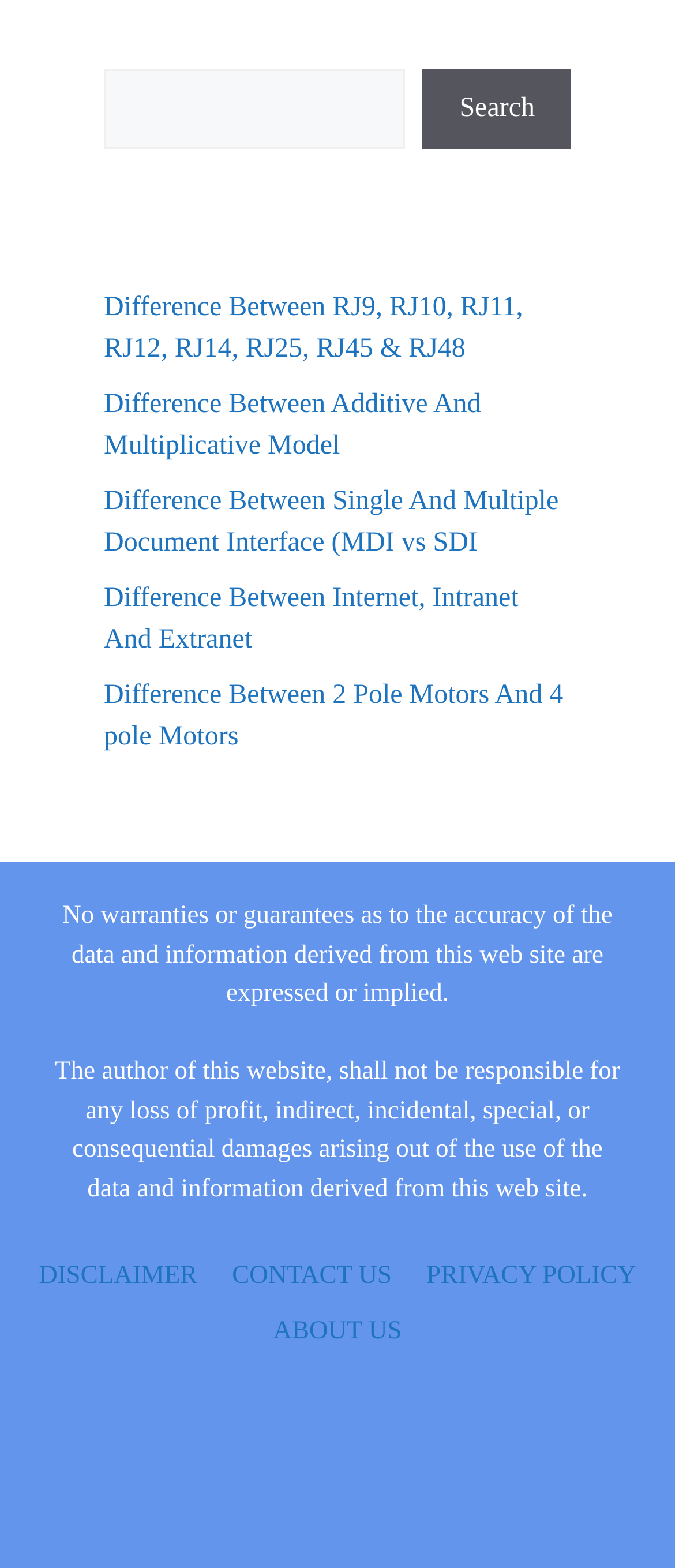What is the disclaimer about?
Please answer using one word or phrase, based on the screenshot.

Data accuracy